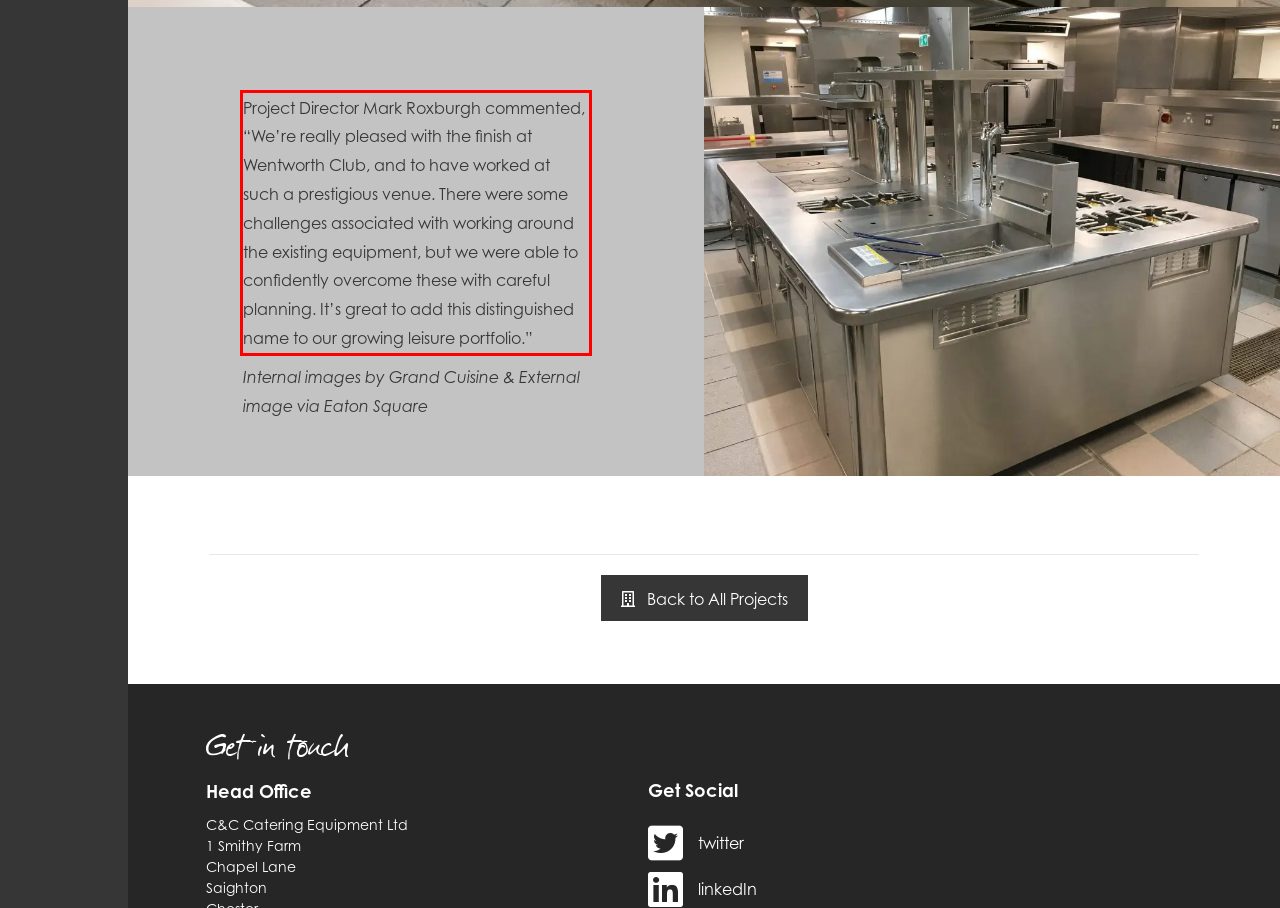Examine the webpage screenshot, find the red bounding box, and extract the text content within this marked area.

Project Director Mark Roxburgh commented, “We’re really pleased with the finish at Wentworth Club, and to have worked at such a prestigious venue. There were some challenges associated with working around the existing equipment, but we were able to confidently overcome these with careful planning. It’s great to add this distinguished name to our growing leisure portfolio.”